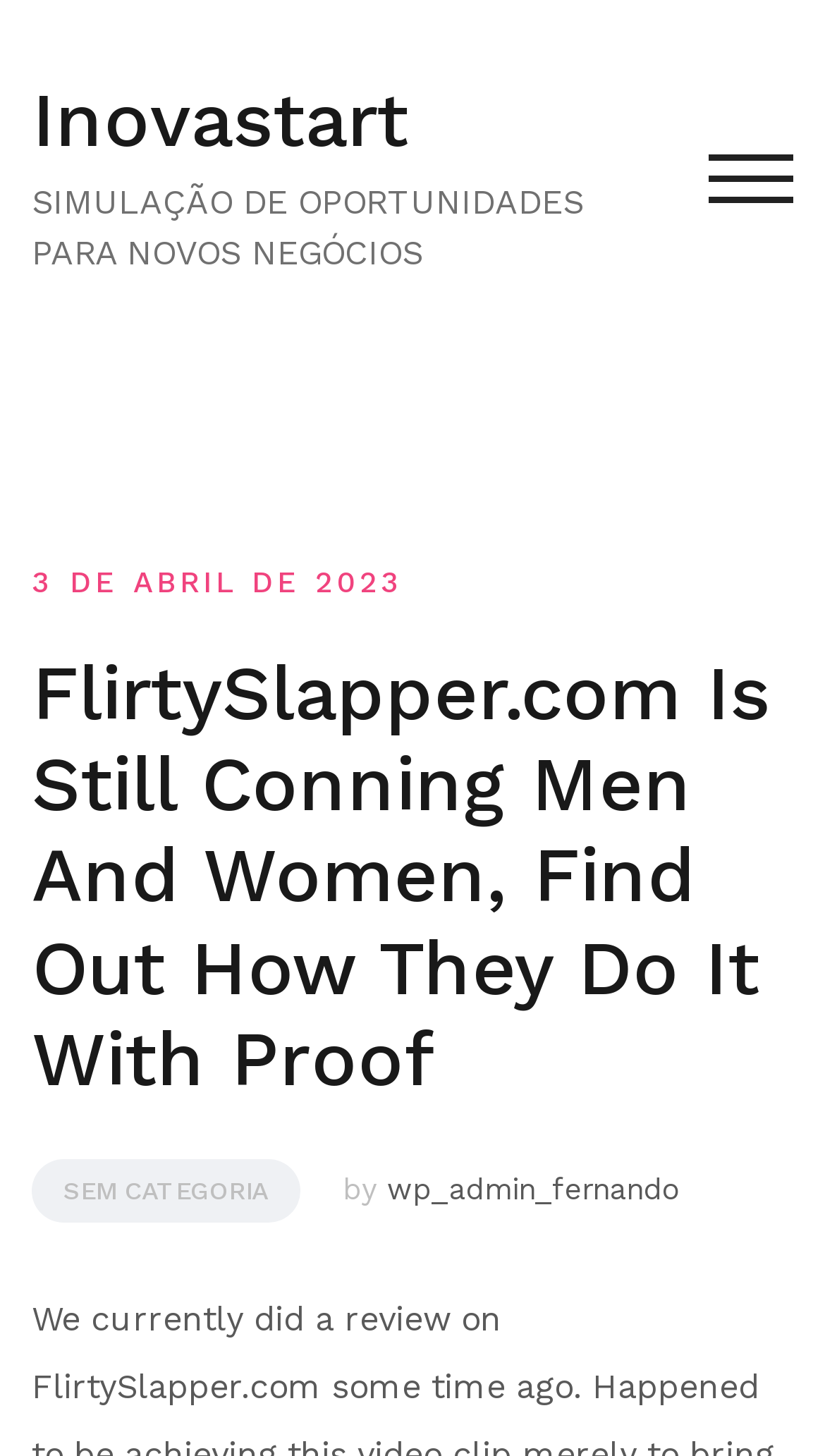Who is the author of the article?
Refer to the image and provide a one-word or short phrase answer.

wp_admin_fernando